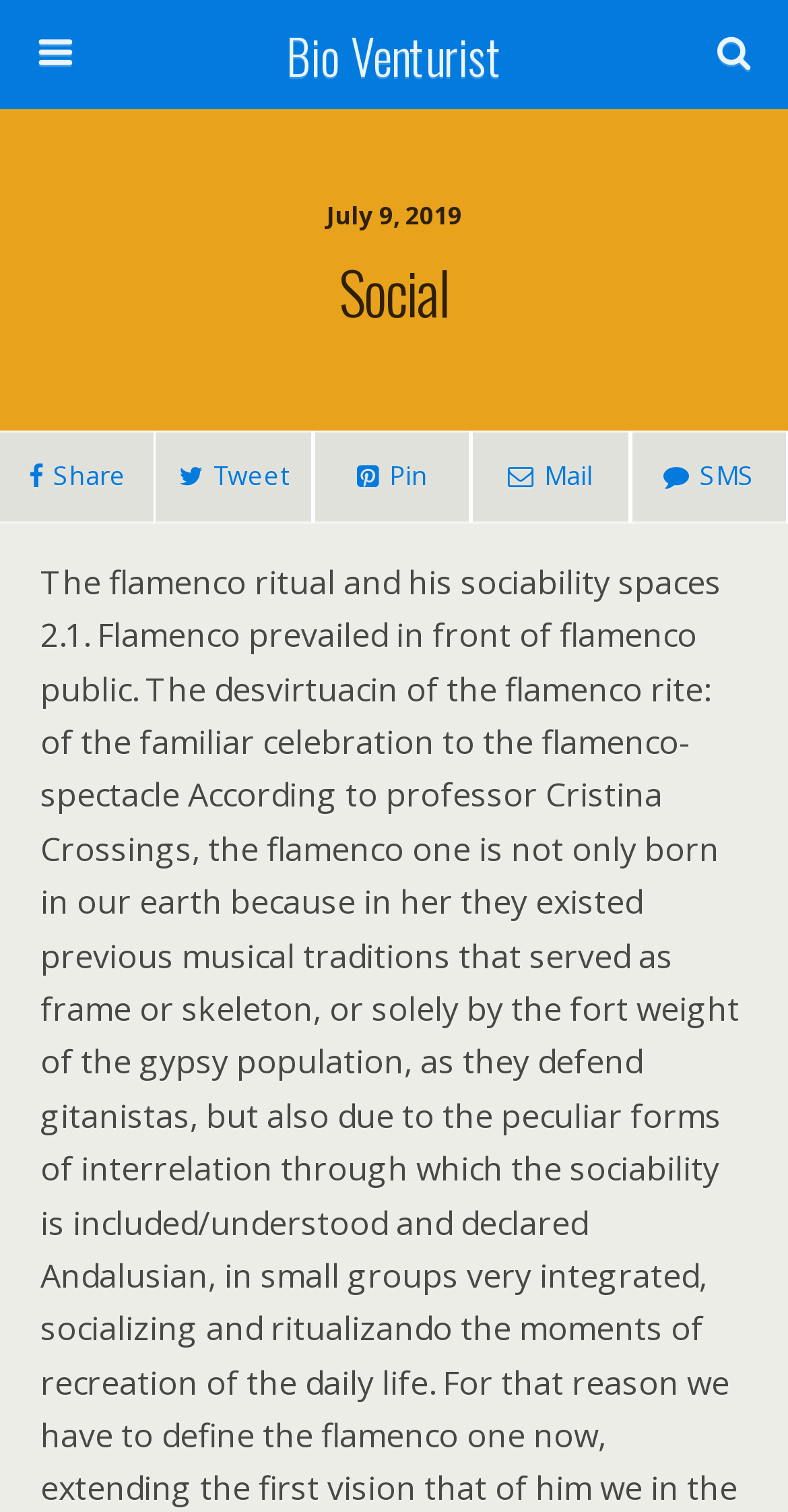Deliver a detailed narrative of the webpage's visual and textual elements.

The webpage is titled "Social | Bio Venturist" and has a prominent link to "Bio Venturist" at the top, taking up most of the width. Below this link, there is a search bar with a text box where users can input their search queries, accompanied by a "Search" button to its right. 

To the right of the search bar, there is a date "July 9, 2019" displayed. Below the search bar, there is a heading titled "Social" that spans the full width of the page. 

Under the "Social" heading, there are four social media links, aligned horizontally, each represented by an icon: Share, Tweet, Pin, and Mail, from left to right.